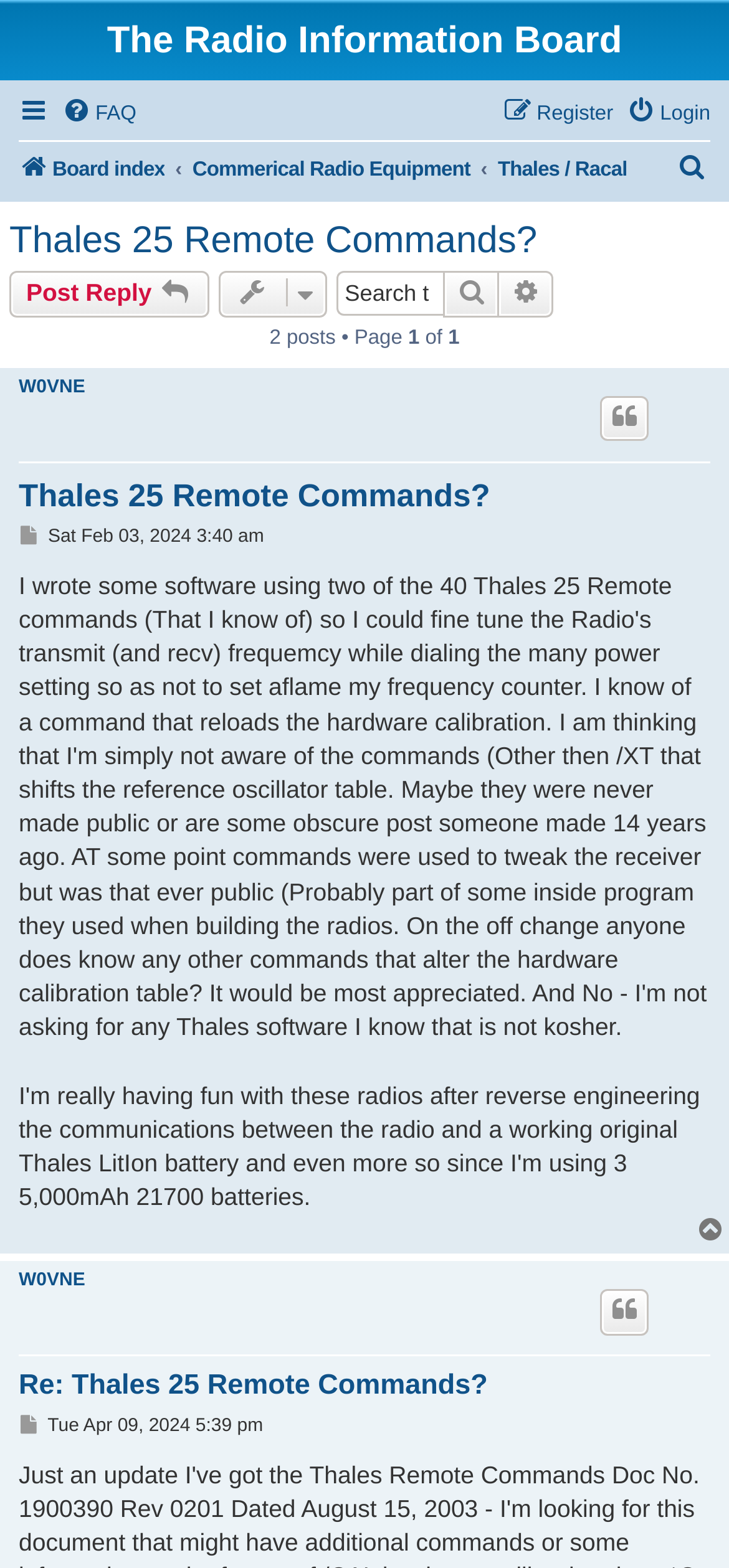Please identify the coordinates of the bounding box that should be clicked to fulfill this instruction: "Search this topic".

[0.463, 0.173, 0.609, 0.202]